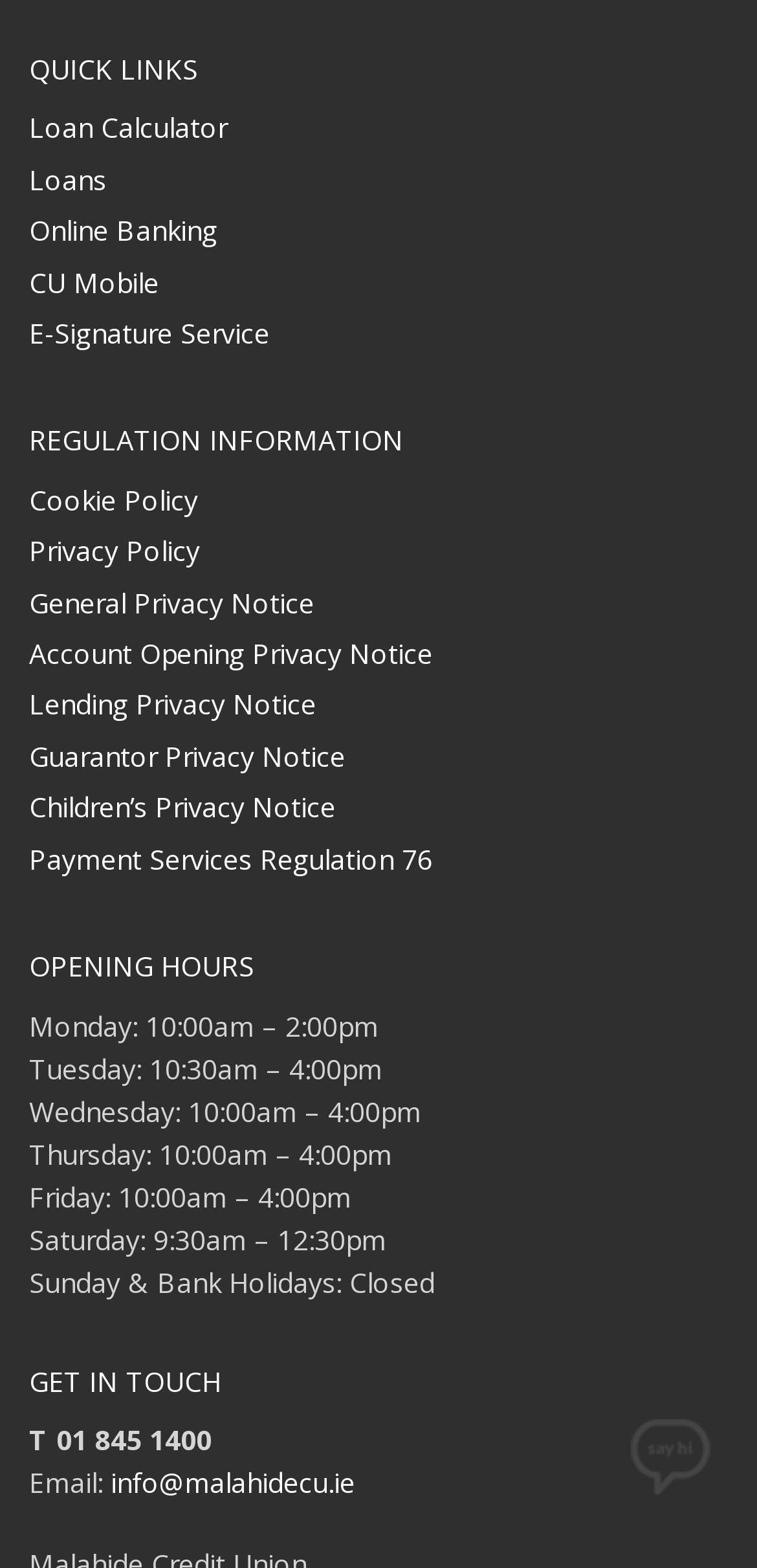Indicate the bounding box coordinates of the element that must be clicked to execute the instruction: "Click Loan Calculator". The coordinates should be given as four float numbers between 0 and 1, i.e., [left, top, right, bottom].

[0.038, 0.069, 0.962, 0.096]